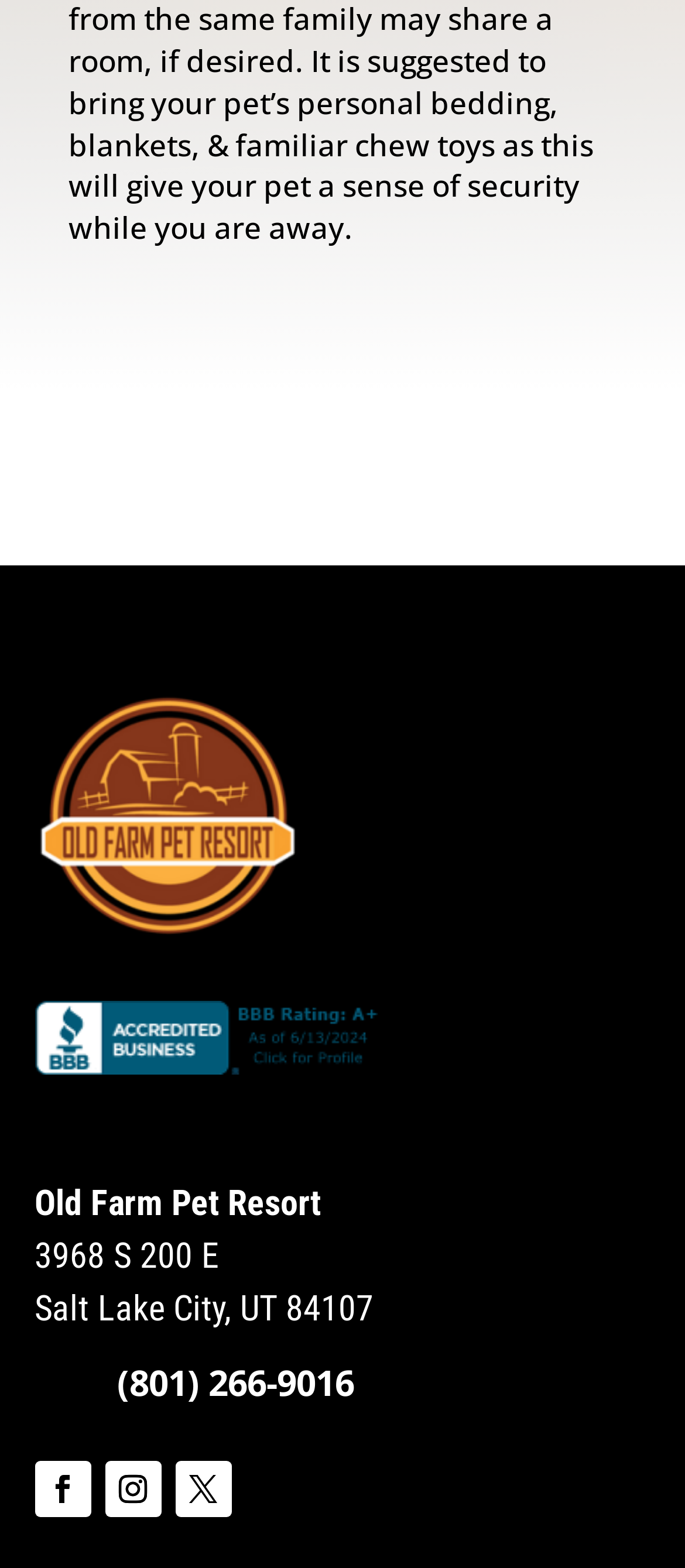How many social media links are present on the webpage?
Identify the answer in the screenshot and reply with a single word or phrase.

3